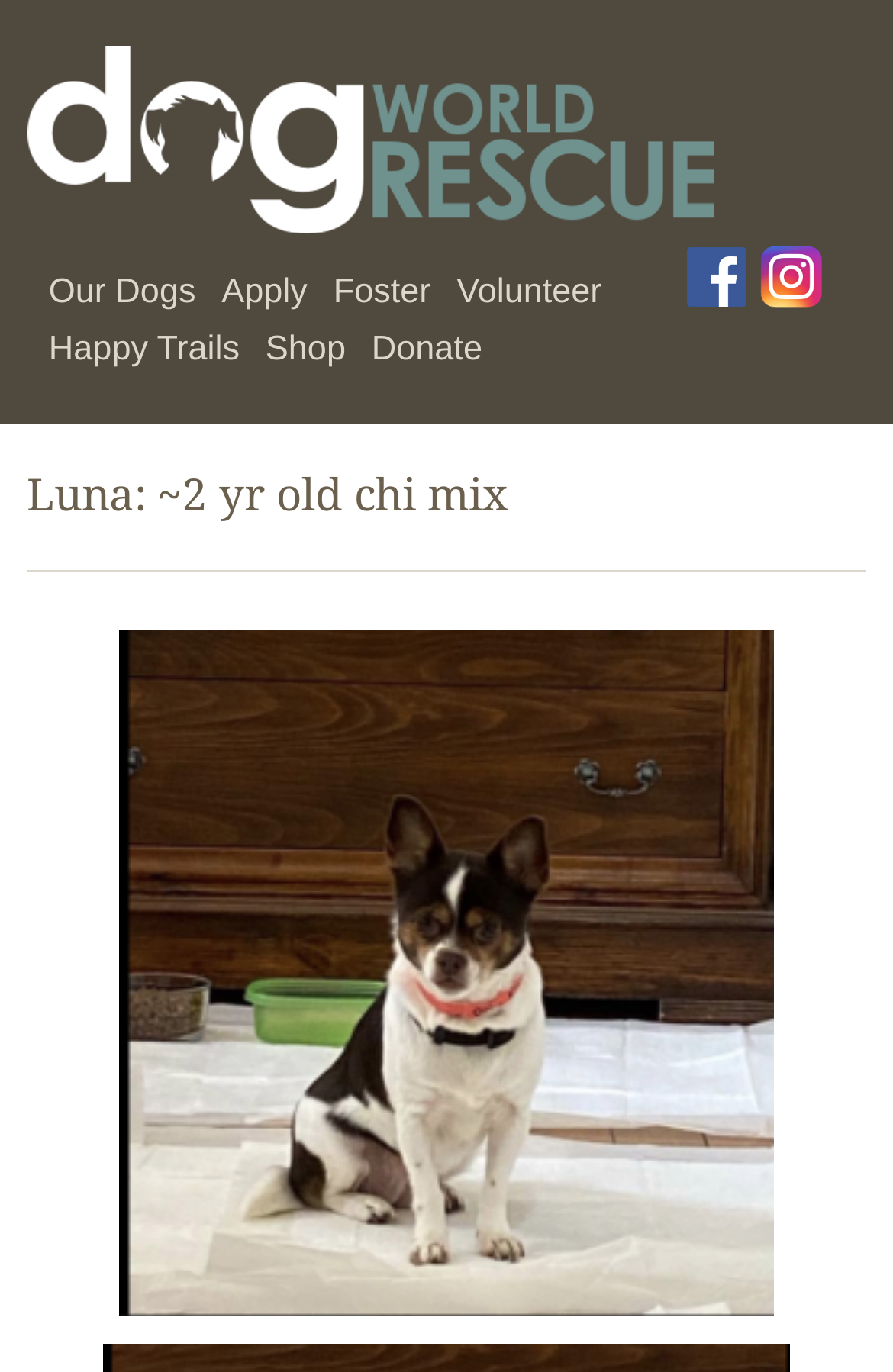What breed is the dog?
Answer the question with a thorough and detailed explanation.

The heading element 'Luna: ~2 yr old chi mix' indicates that the dog is a chi mix breed.